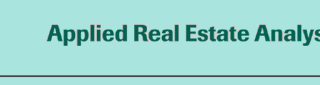Please answer the following question using a single word or phrase: 
What is the purpose of the title?

Header in a document or presentation